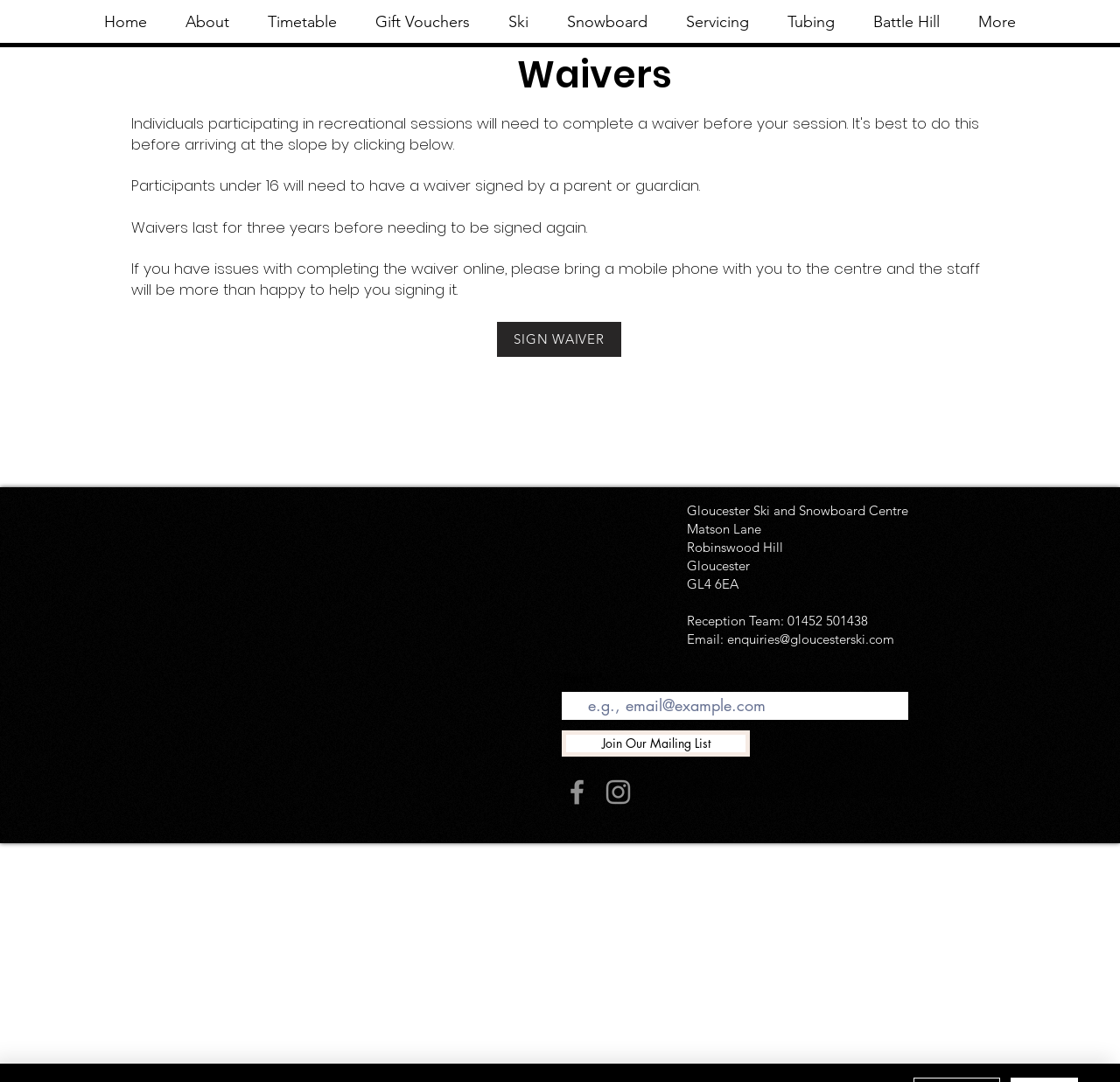With reference to the screenshot, provide a detailed response to the question below:
What is the email address for enquiries?

The email address for enquiries is mentioned in the contact information section of the webpage, which is 'Email: enquiries@gloucesterski.com'.